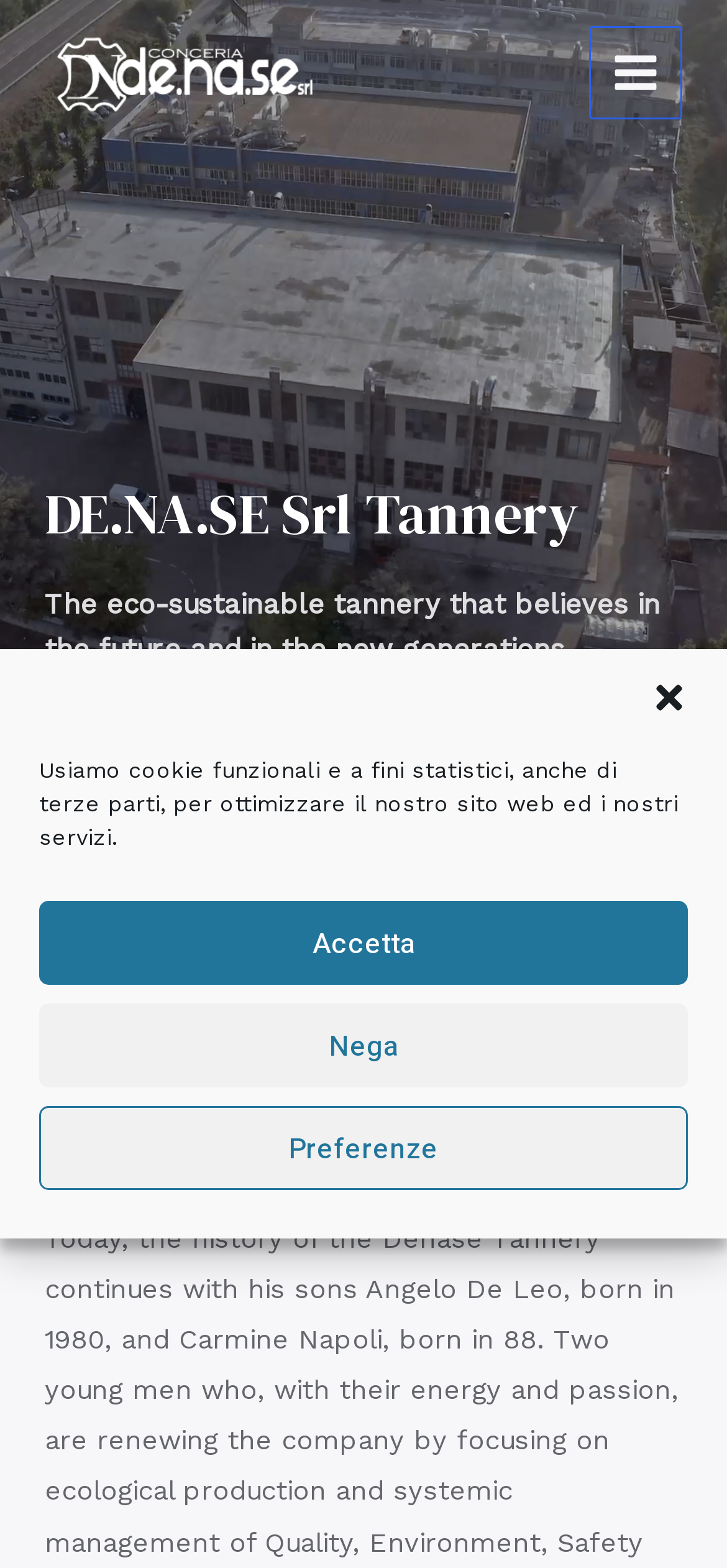Can you give a comprehensive explanation to the question given the content of the image?
Who founded the tannery?

The founders of the tannery can be found in the text 'The Denase tannery was founded by Francesco De Leo and Antonio Napoli of Neapolitan tanning tradition...' which explicitly states the names of the founders.